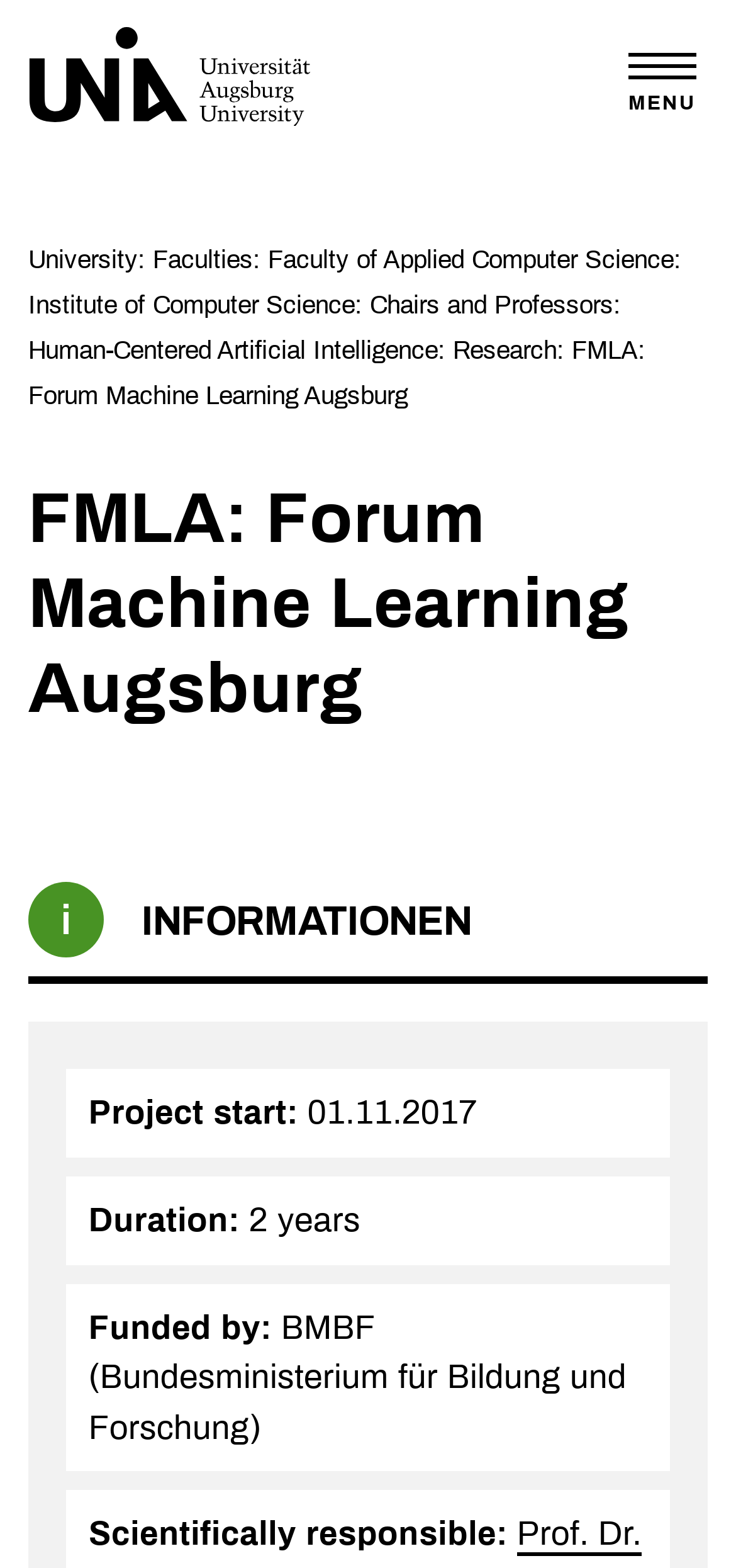Please examine the image and provide a detailed answer to the question: What is the duration of the project?

The webpage contains a section with project information, where it is stated that the 'Duration:' is '2 years'. This information is located in a static text element with bounding box coordinates [0.338, 0.766, 0.49, 0.79].